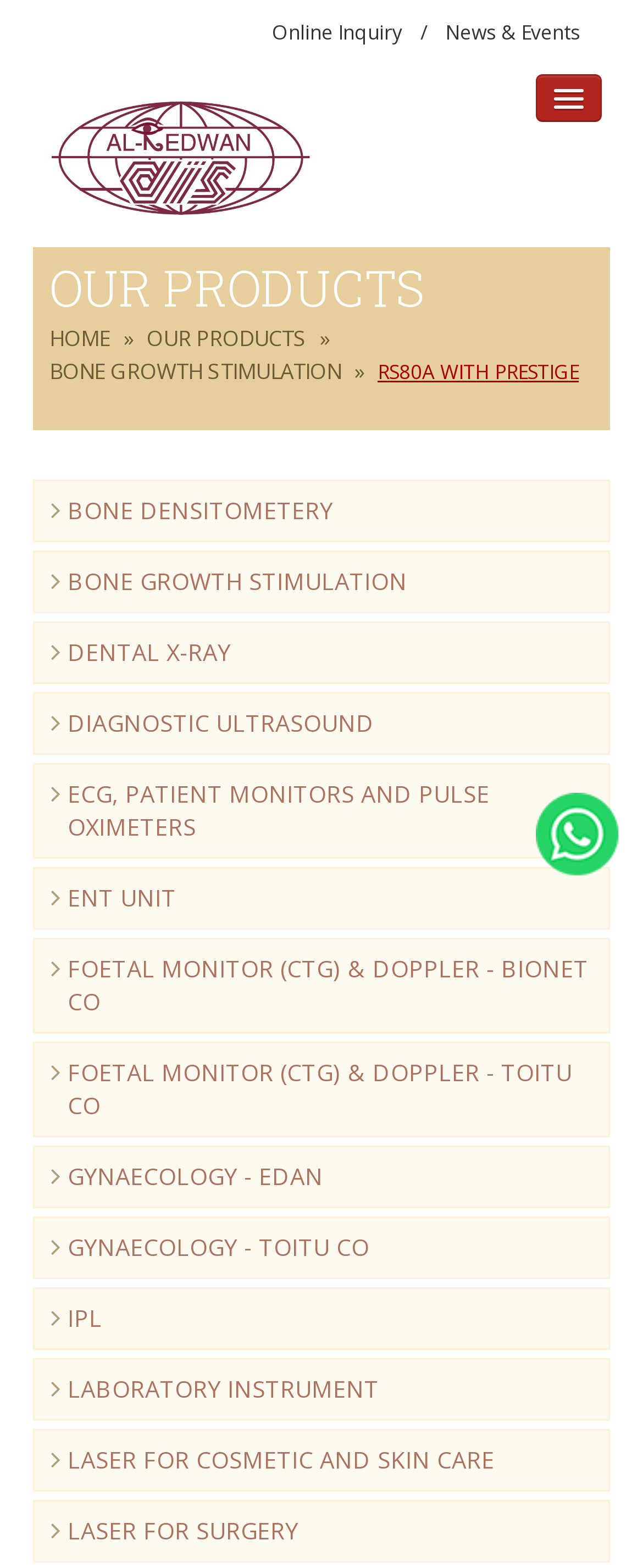Identify the bounding box coordinates of the clickable region required to complete the instruction: "Go to News & Events". The coordinates should be given as four float numbers within the range of 0 and 1, i.e., [left, top, right, bottom].

[0.672, 0.011, 0.923, 0.032]